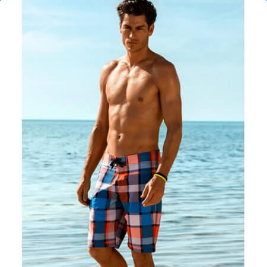Describe the image with as much detail as possible.

This image showcases a male model confidently posing on a beach, exuding a relaxed summer vibe. He is wearing stylish swim trunks characterized by a vibrant checkered pattern featuring hues of blue, orange, and pink. The swimwear is cut above the knee, ideal for both comfort and style while enjoying beach activities. The backdrop features a serene ocean, with gentle waves lapping at the shore, enhancing the summery atmosphere. This swimwear is part of the "Mens Boardshorts Beach Swimwear" collection, emphasizing a fashionable choice for beachgoers seeking both function and flair.